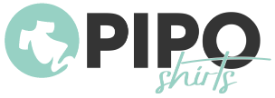Provide a thorough and detailed response to the question by examining the image: 
What shape is the icon accompanying the text?

The caption states that the logo features a circular icon that contains a light blue silhouette of a shirt, which reinforces the brand's focus on apparel.